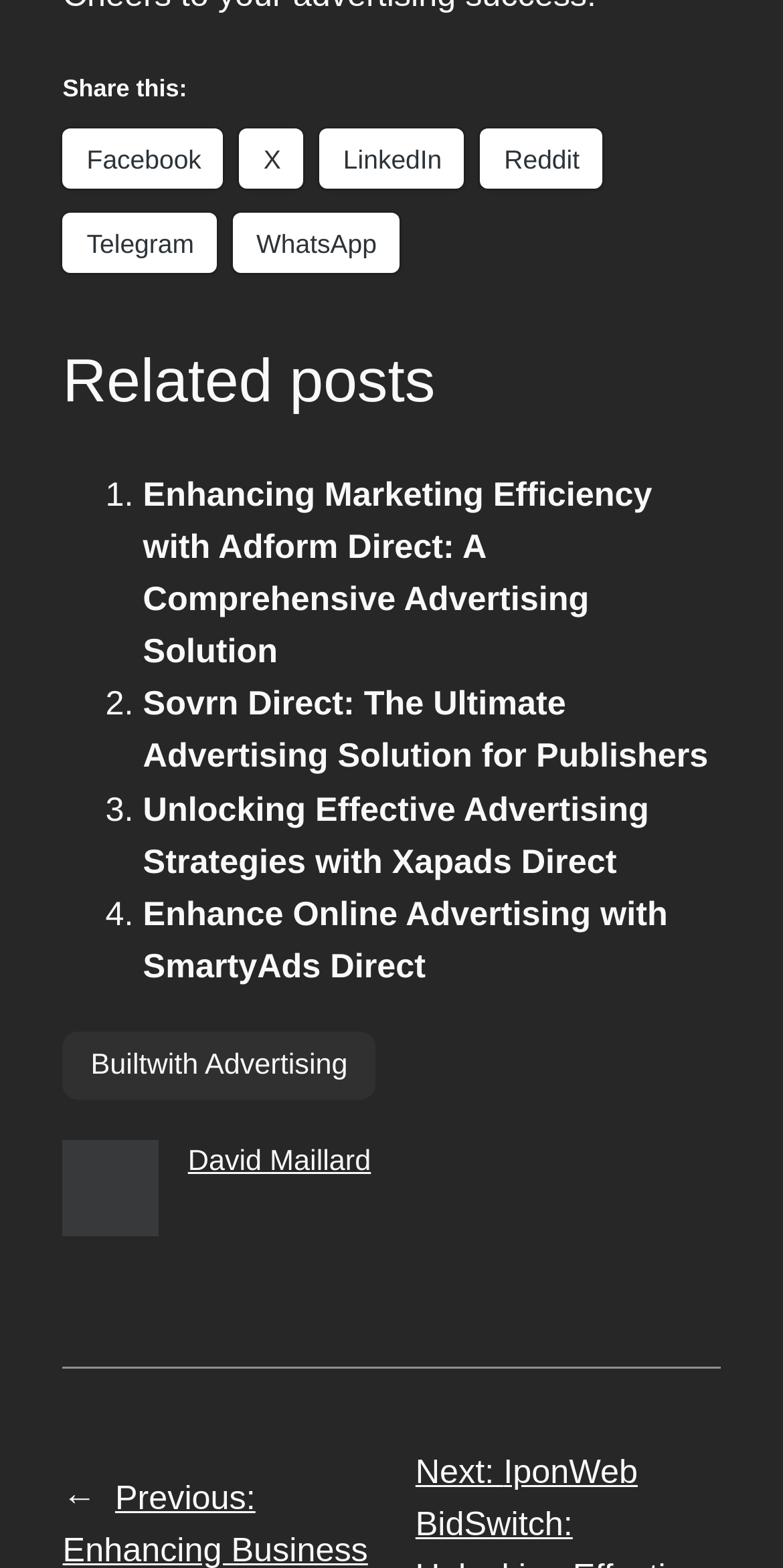How many related posts are listed?
Refer to the image and provide a thorough answer to the question.

I counted the number of links provided under the 'Related posts' heading, which are four in total, each with a list marker (1., 2., 3., 4.) and a corresponding link.